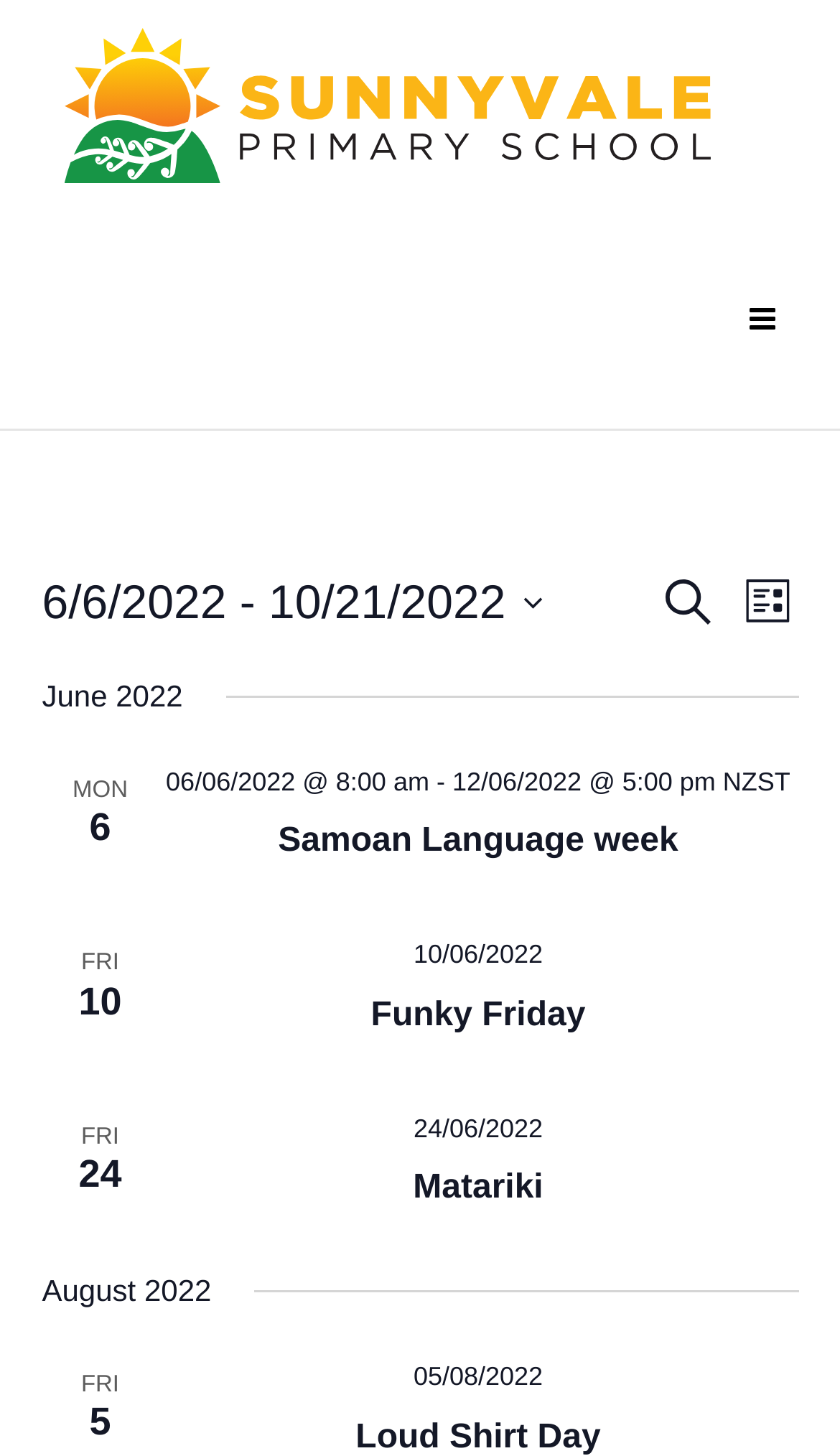Please indicate the bounding box coordinates for the clickable area to complete the following task: "View events in August 2022". The coordinates should be specified as four float numbers between 0 and 1, i.e., [left, top, right, bottom].

[0.05, 0.87, 0.95, 0.904]